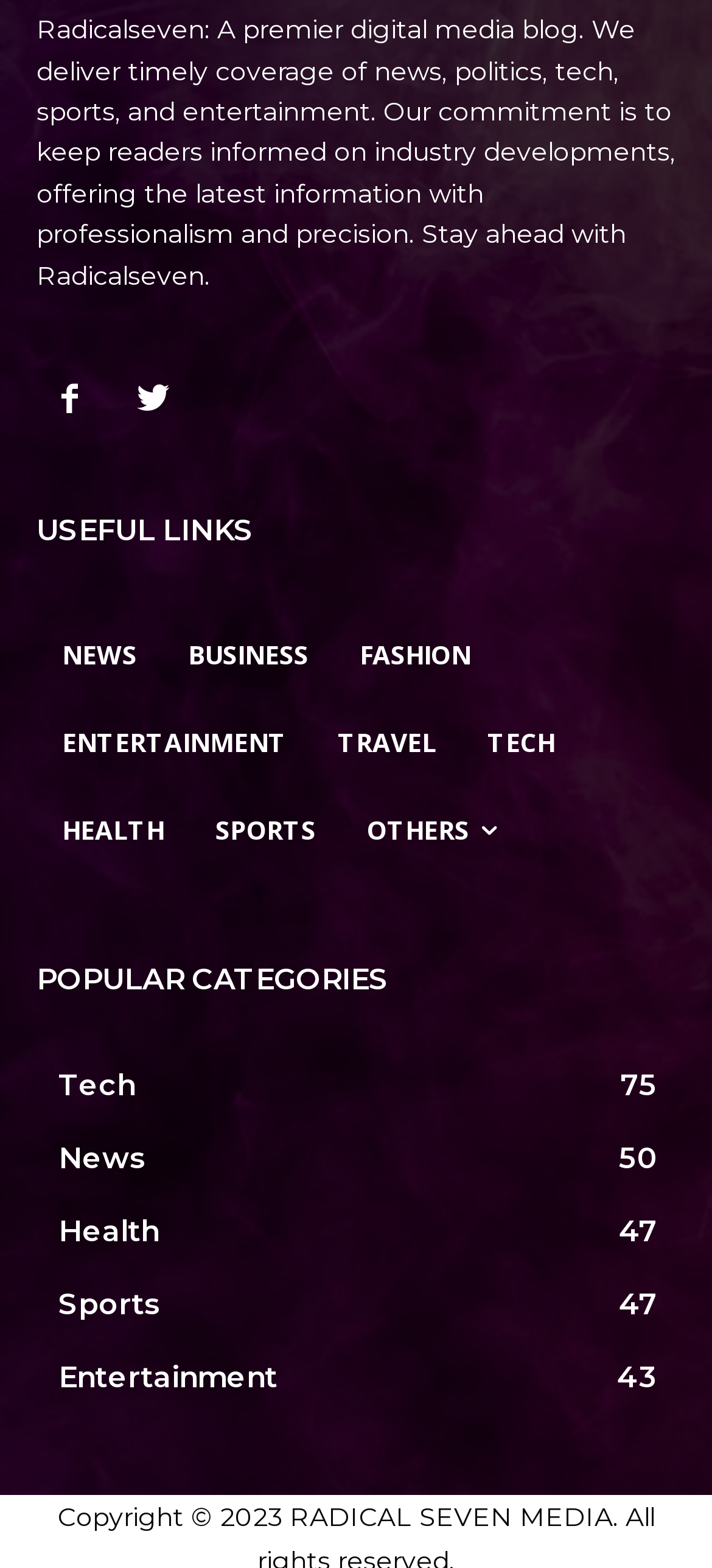What is the name of the digital media blog?
Refer to the screenshot and answer in one word or phrase.

Radicalseven